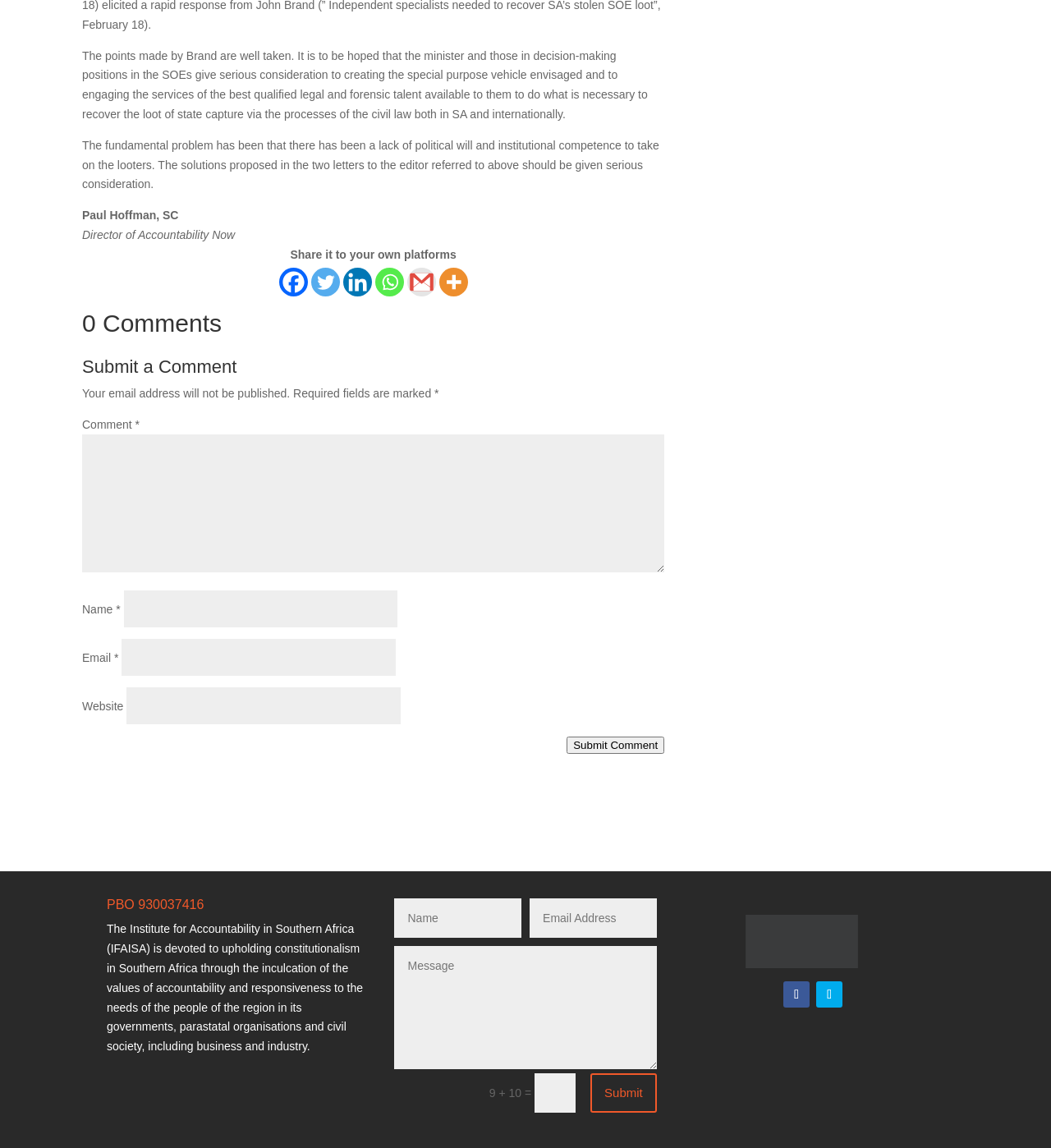Please mark the bounding box coordinates of the area that should be clicked to carry out the instruction: "Submit a comment".

[0.078, 0.312, 0.632, 0.335]